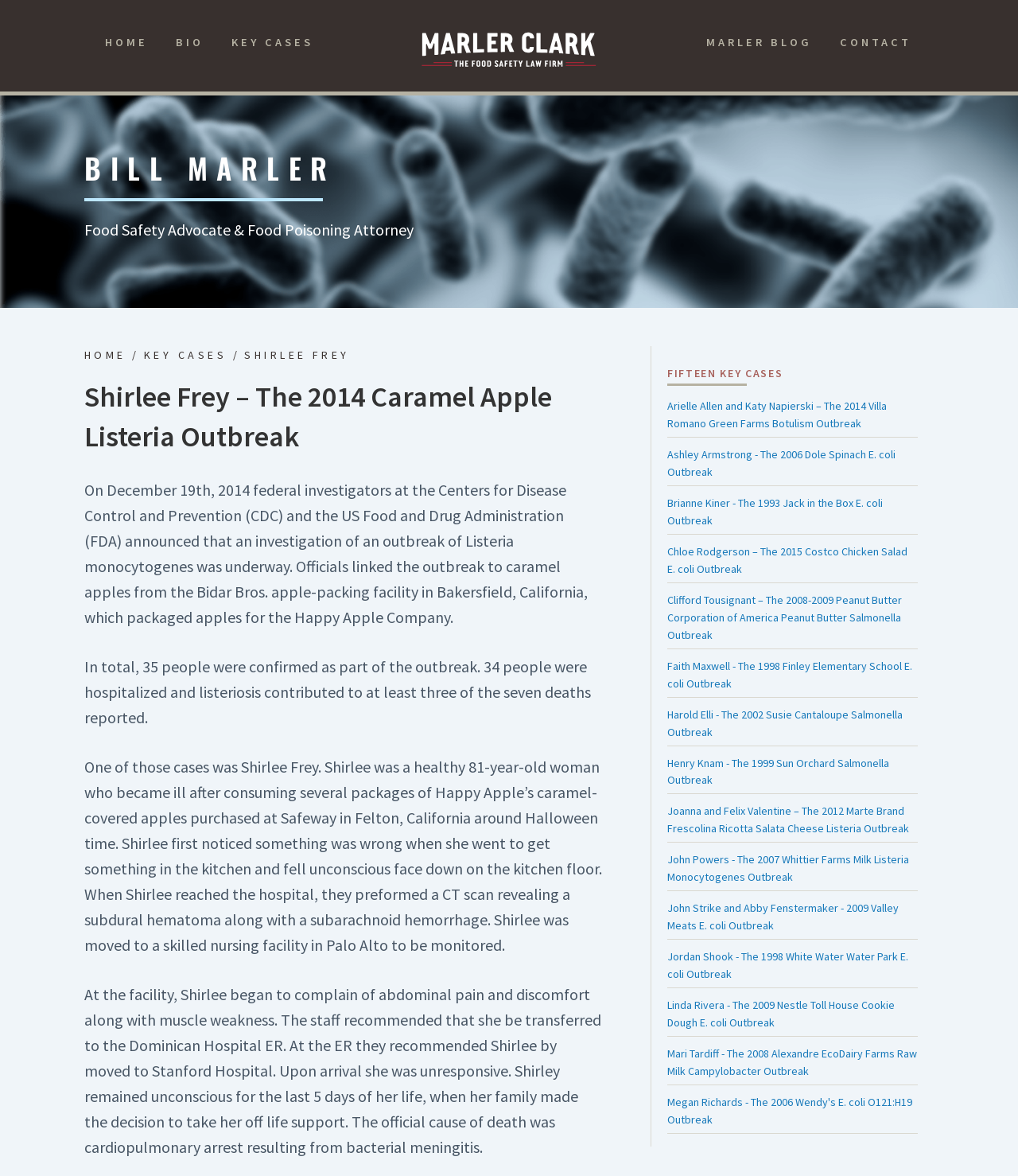Identify the bounding box coordinates of the element to click to follow this instruction: 'Click the CONTACT link'. Ensure the coordinates are four float values between 0 and 1, provided as [left, top, right, bottom].

[0.812, 0.028, 0.908, 0.045]